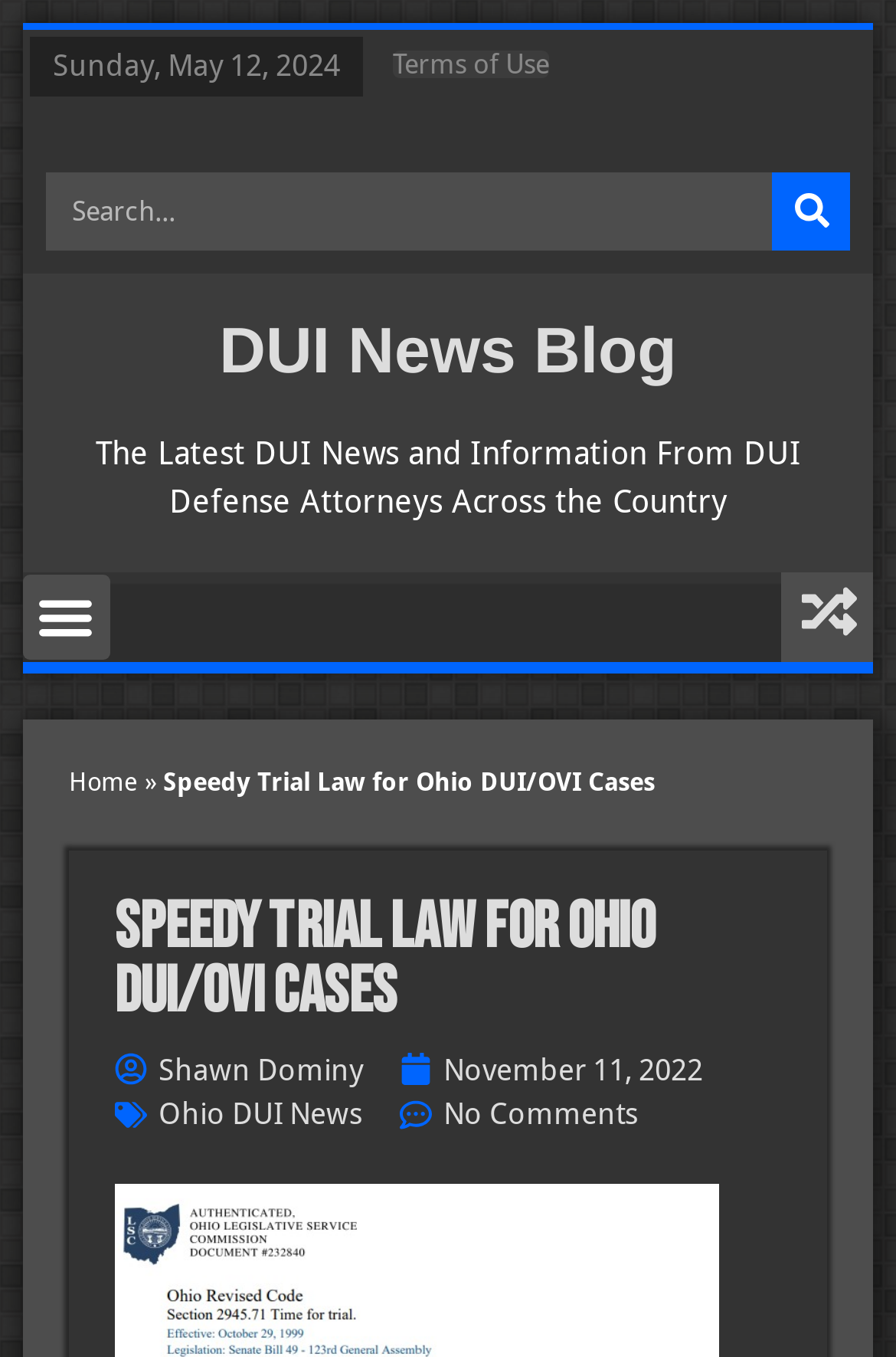Show me the bounding box coordinates of the clickable region to achieve the task as per the instruction: "Check the terms of use".

[0.438, 0.037, 0.613, 0.058]